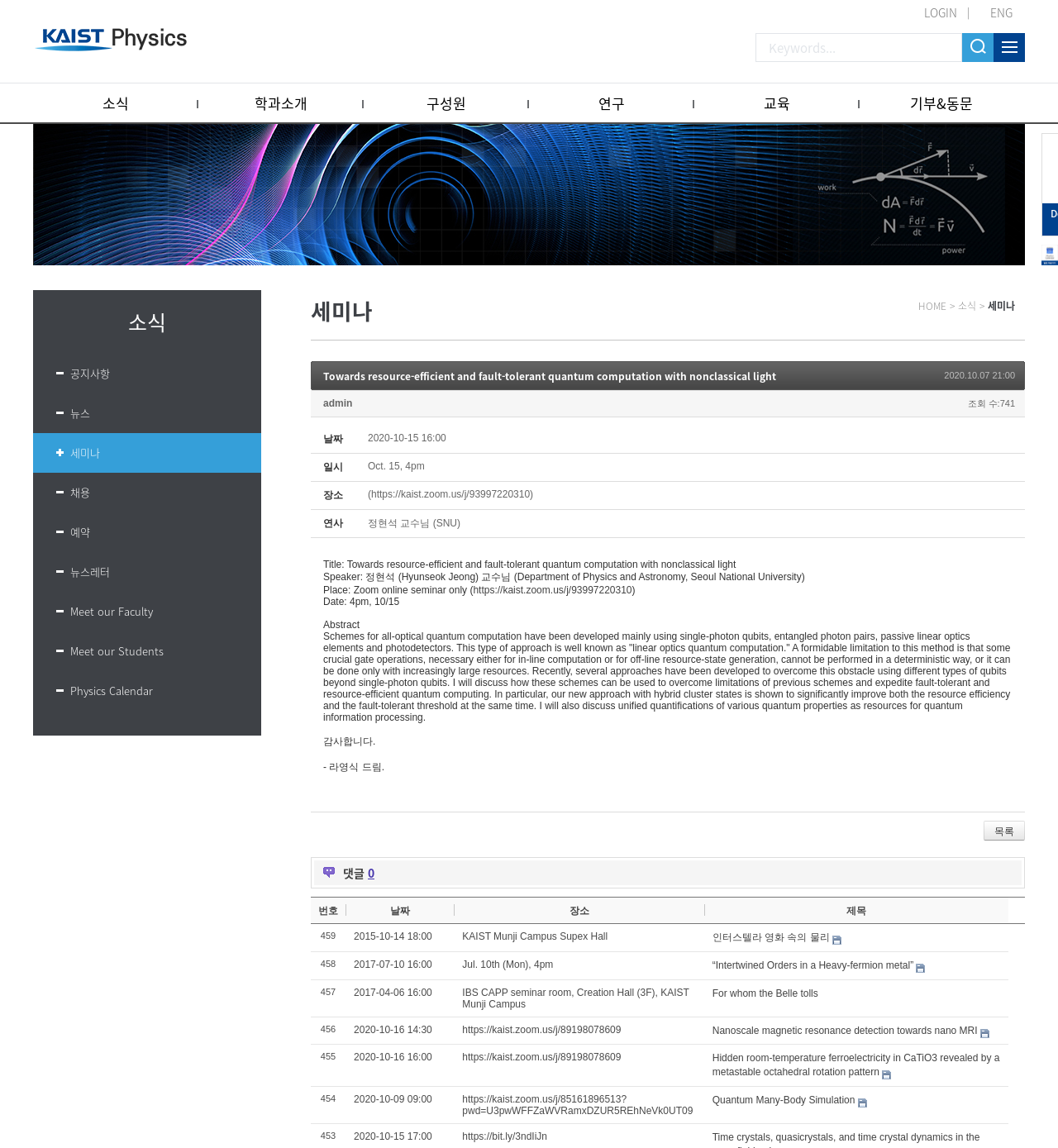Locate the bounding box coordinates of the area you need to click to fulfill this instruction: 'Search for keywords'. The coordinates must be in the form of four float numbers ranging from 0 to 1: [left, top, right, bottom].

[0.714, 0.029, 0.909, 0.054]